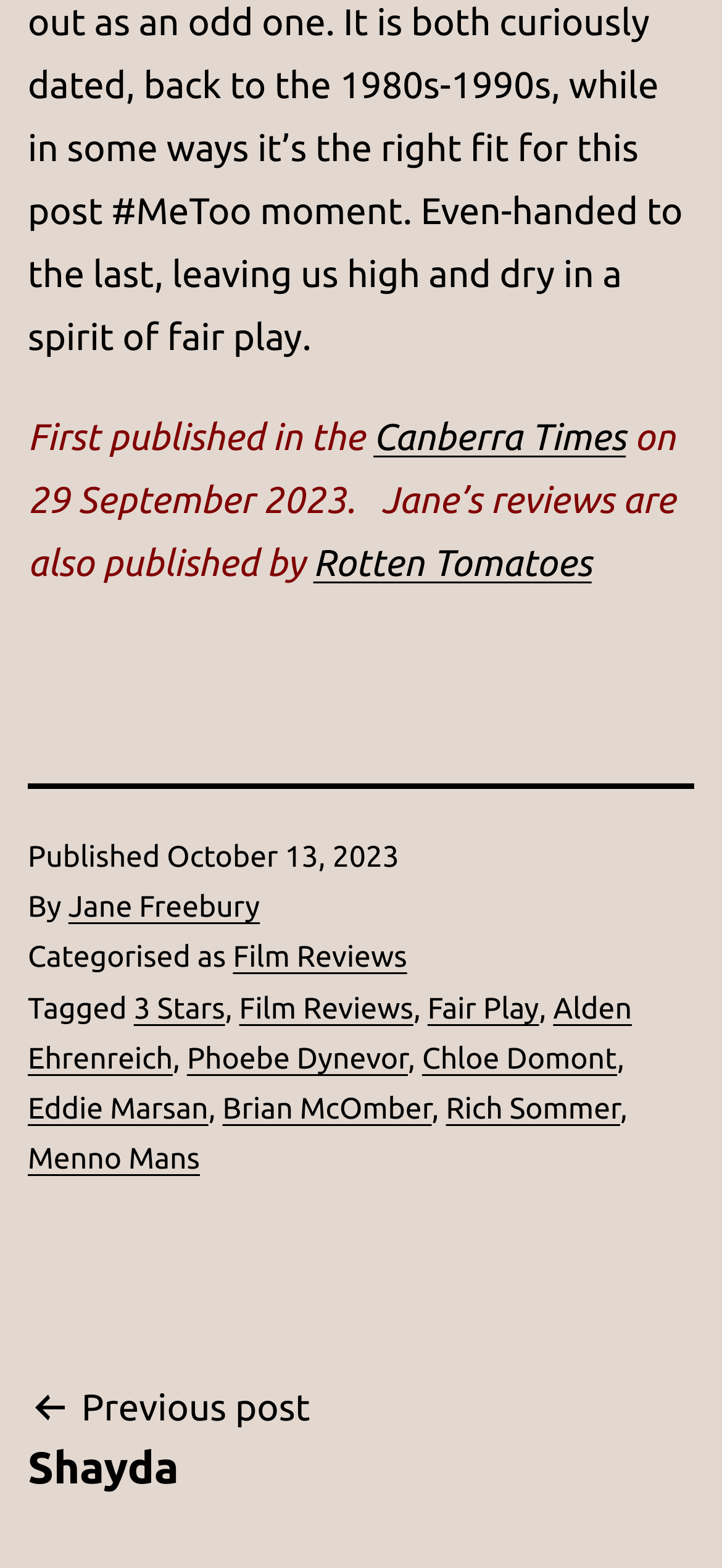Use the information in the screenshot to answer the question comprehensively: What is the publication date of the article?

The publication date of the article can be found in the footer section of the webpage, where it is mentioned as 'Published October 13, 2023'.